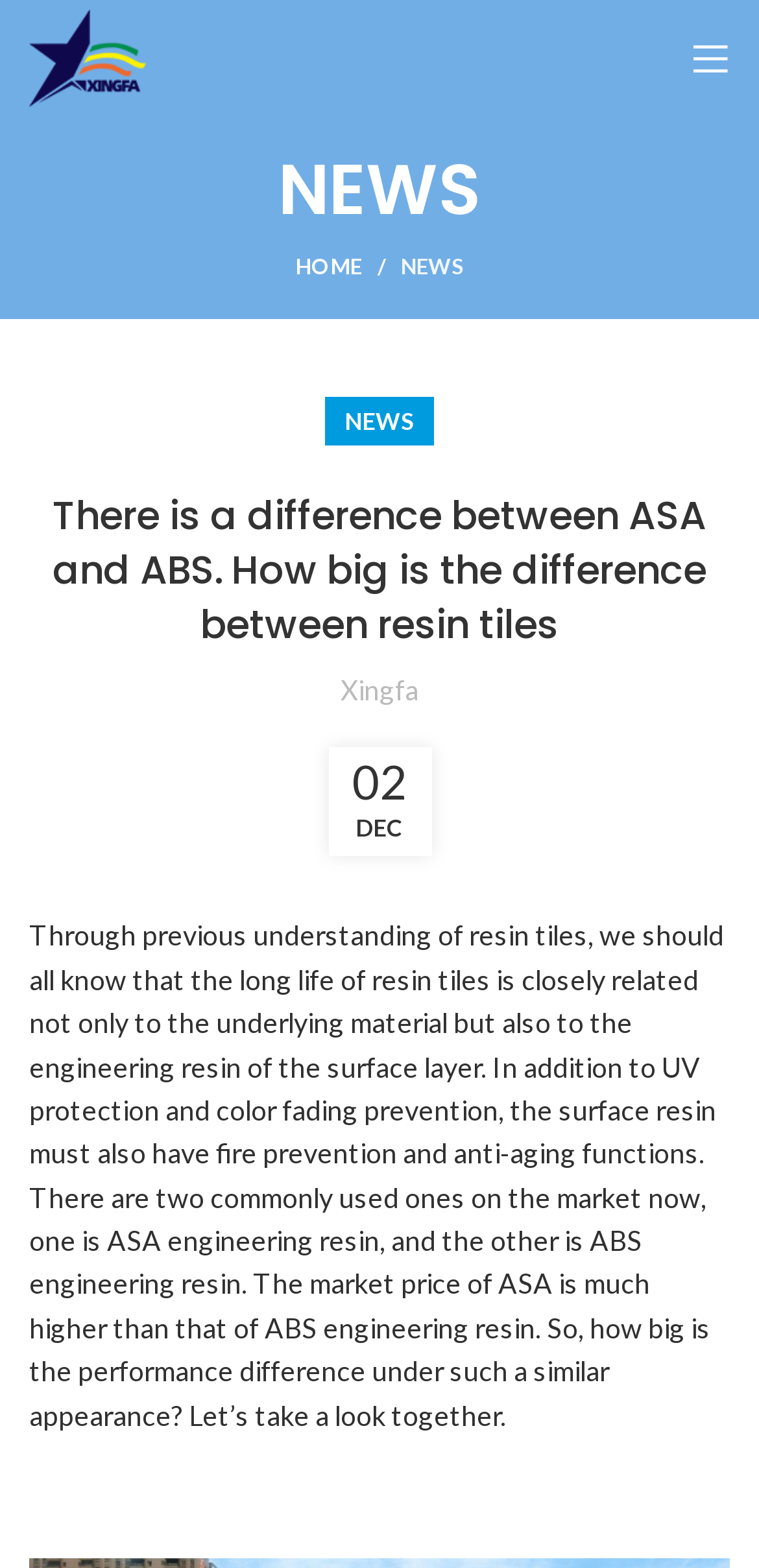Please locate the bounding box coordinates for the element that should be clicked to achieve the following instruction: "Read more about the difference between ASA and ABS resin tiles". Ensure the coordinates are given as four float numbers between 0 and 1, i.e., [left, top, right, bottom].

[0.038, 0.311, 0.962, 0.415]